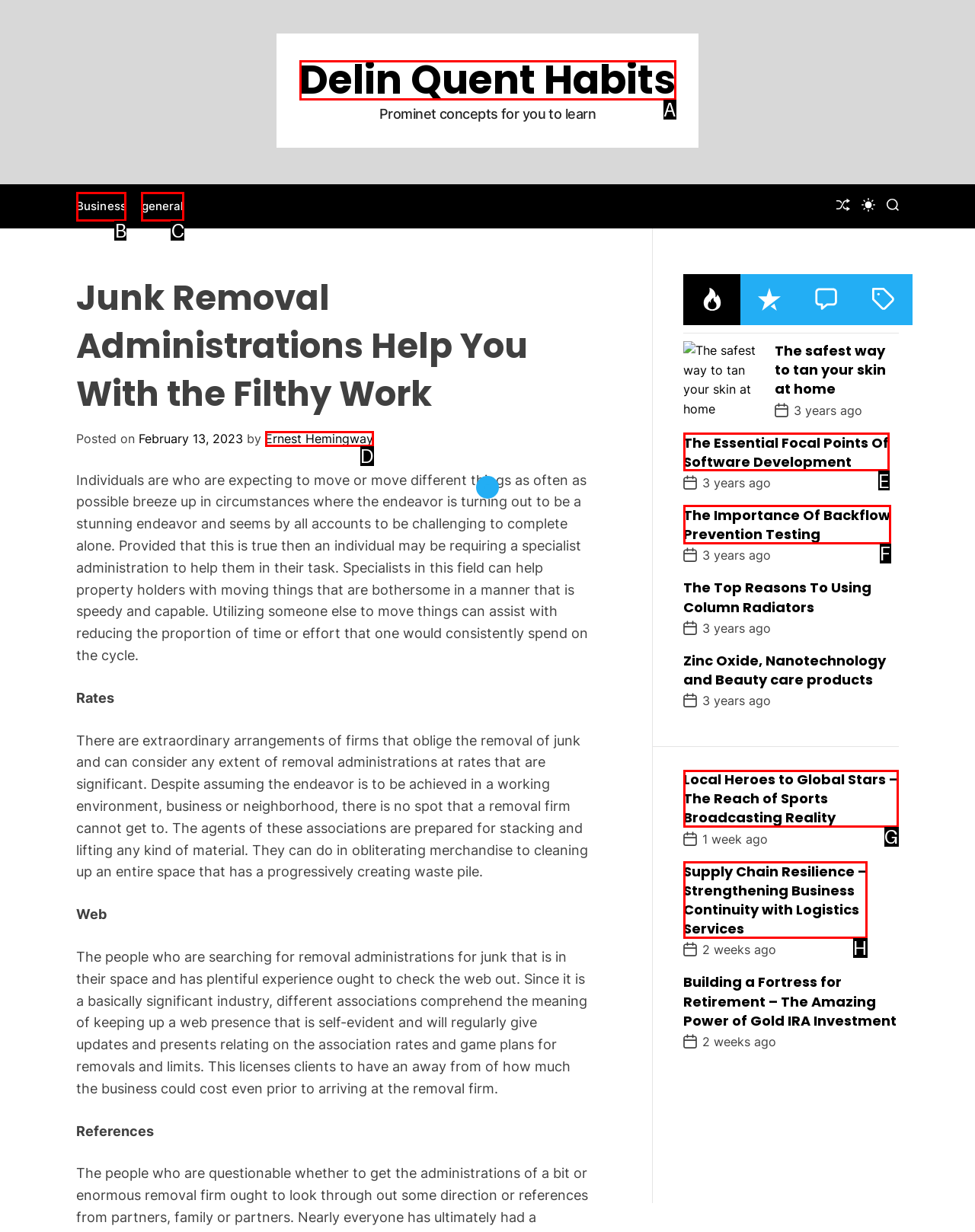From the given choices, determine which HTML element aligns with the description: parent_node: Search name="s" Respond with the letter of the appropriate option.

None